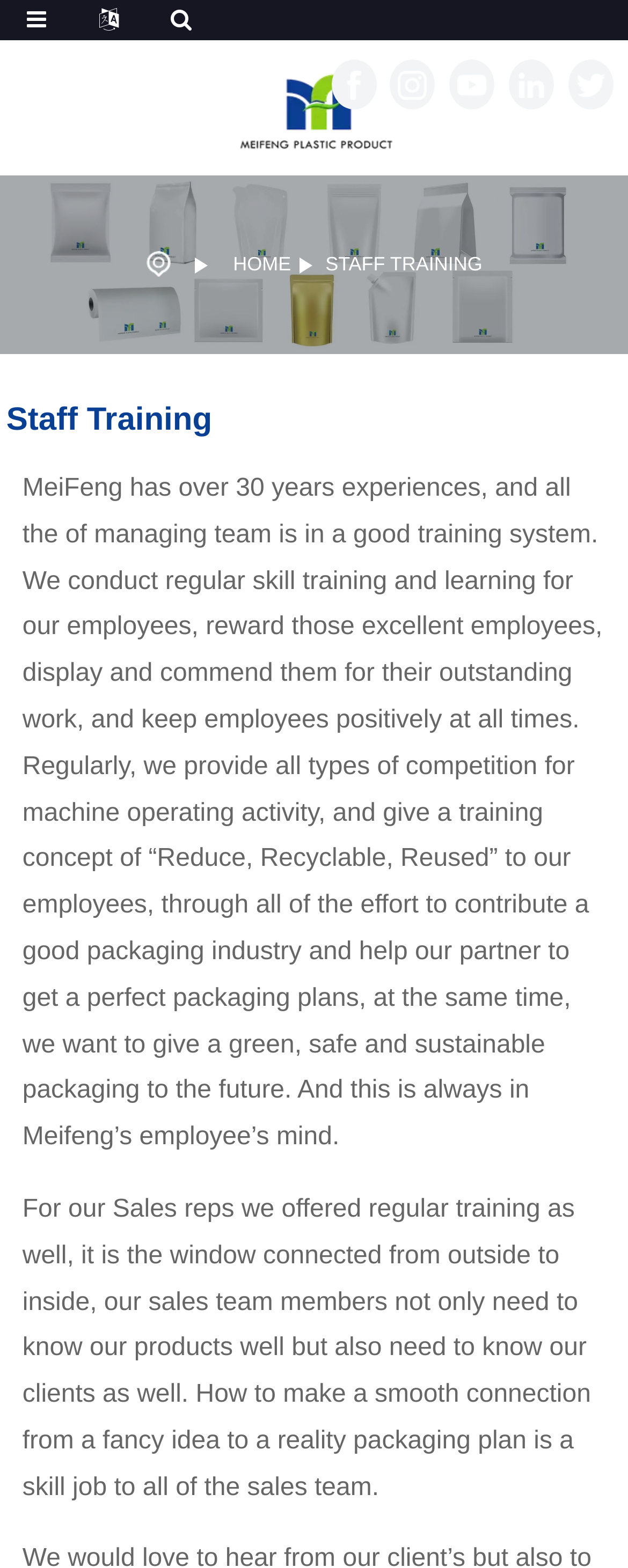Provide an in-depth caption for the contents of the webpage.

The webpage is about the staff training program of YanTai MeiFeng Plastic Products Co., Ltd. At the top, there is a banner image that spans the entire width of the page. Below the banner, there is a figure element with a link to "meifeng" and an image with the same name. 

On the top-right corner, there are four social media links, each with an image, arranged horizontally from left to right: sns01, sns04, sns03, and linkedin2, followed by a twitter link. 

The main content of the page is divided into sections. The first section has a heading "Staff Training" and three paragraphs of text. The first paragraph describes MeiFeng's experience and training system. The second paragraph explains the company's approach to employee development, including regular skill training, rewarding excellent employees, and keeping them motivated. The third paragraph discusses the company's training concept, focusing on reducing, recycling, and reusing, with the goal of contributing to a sustainable packaging industry. The fourth paragraph talks about the training provided to sales representatives, emphasizing the importance of knowing both the company's products and clients.

Above the main content, there is a navigation menu with two links: "HOME" and "STAFF TRAINING".